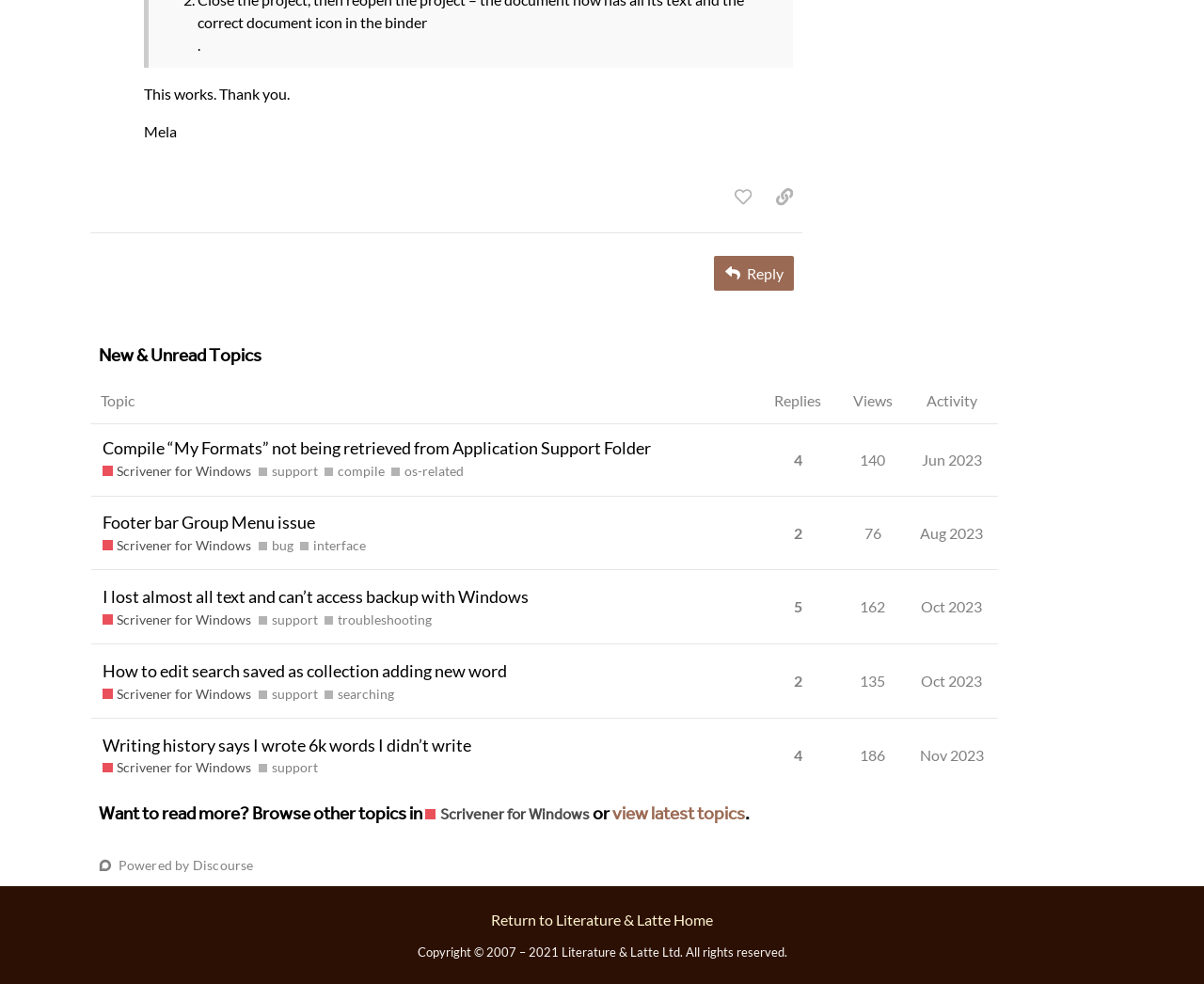Using the element description: "Scrivener for Windows", determine the bounding box coordinates. The coordinates should be in the format [left, top, right, bottom], with values between 0 and 1.

[0.085, 0.62, 0.209, 0.64]